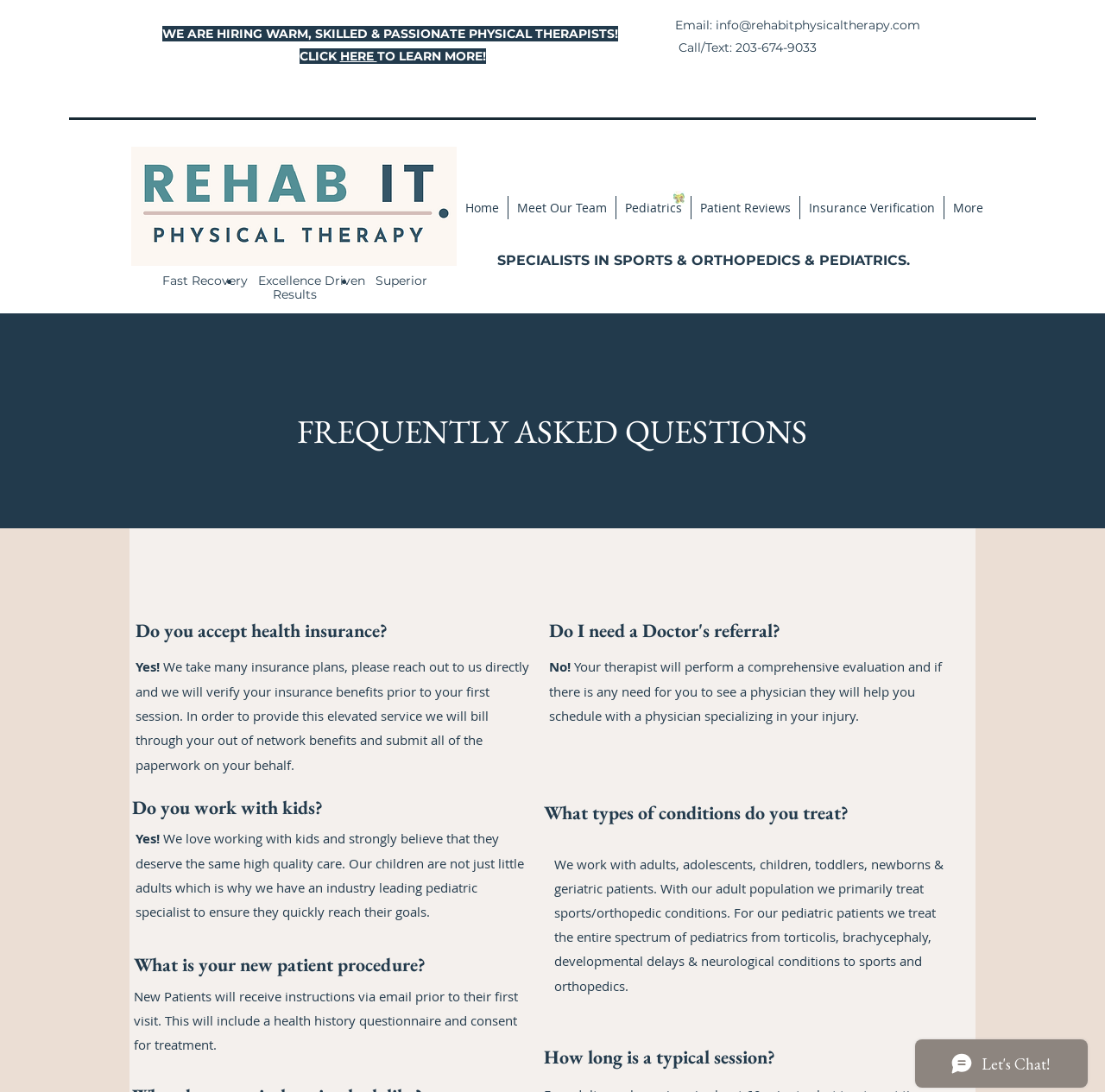Could you determine the bounding box coordinates of the clickable element to complete the instruction: "Contact Rehab It Physical Therapy via email"? Provide the coordinates as four float numbers between 0 and 1, i.e., [left, top, right, bottom].

[0.648, 0.016, 0.833, 0.03]